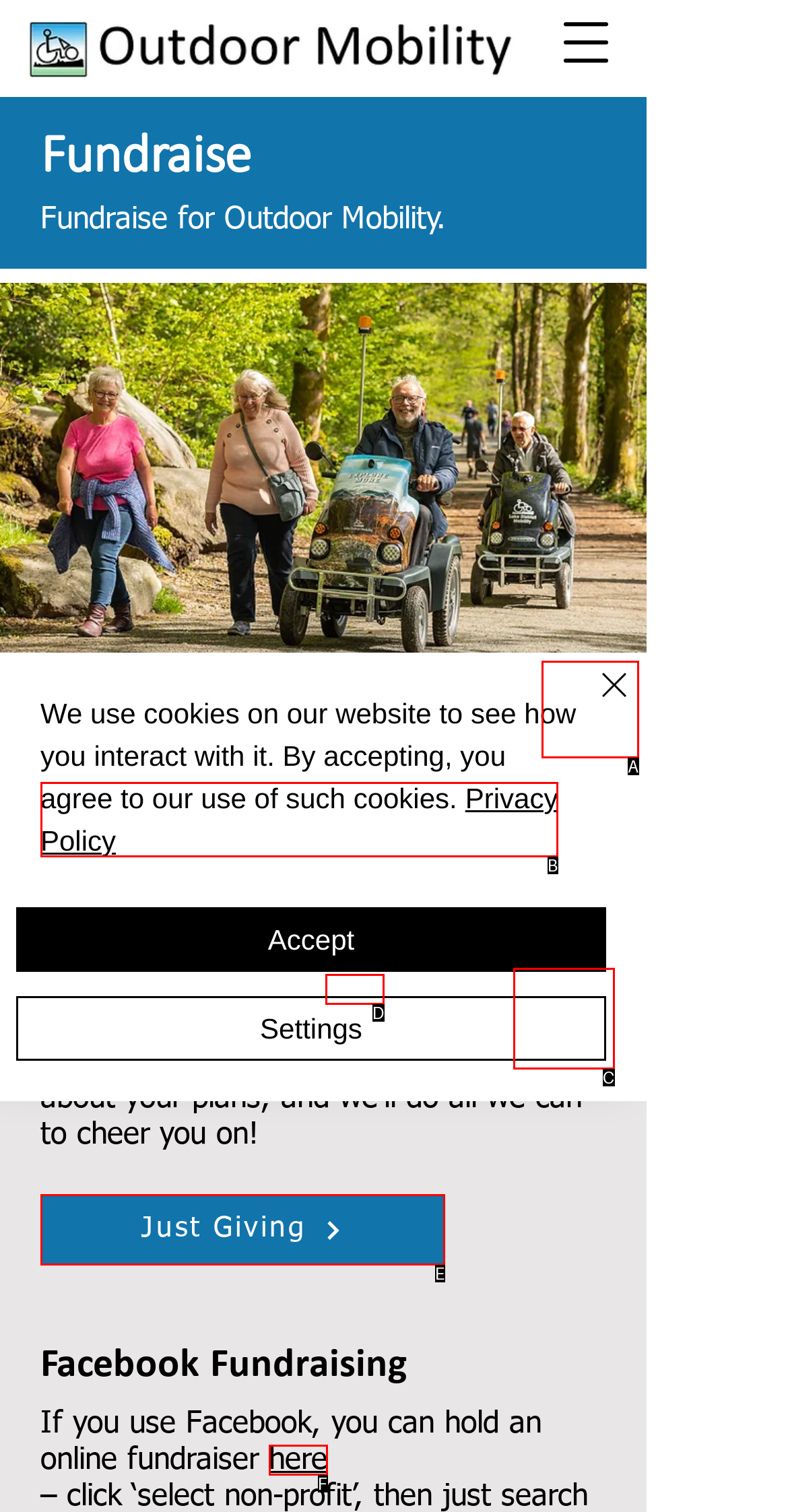Determine which HTML element matches the given description: aria-label="Quick actions". Provide the corresponding option's letter directly.

C